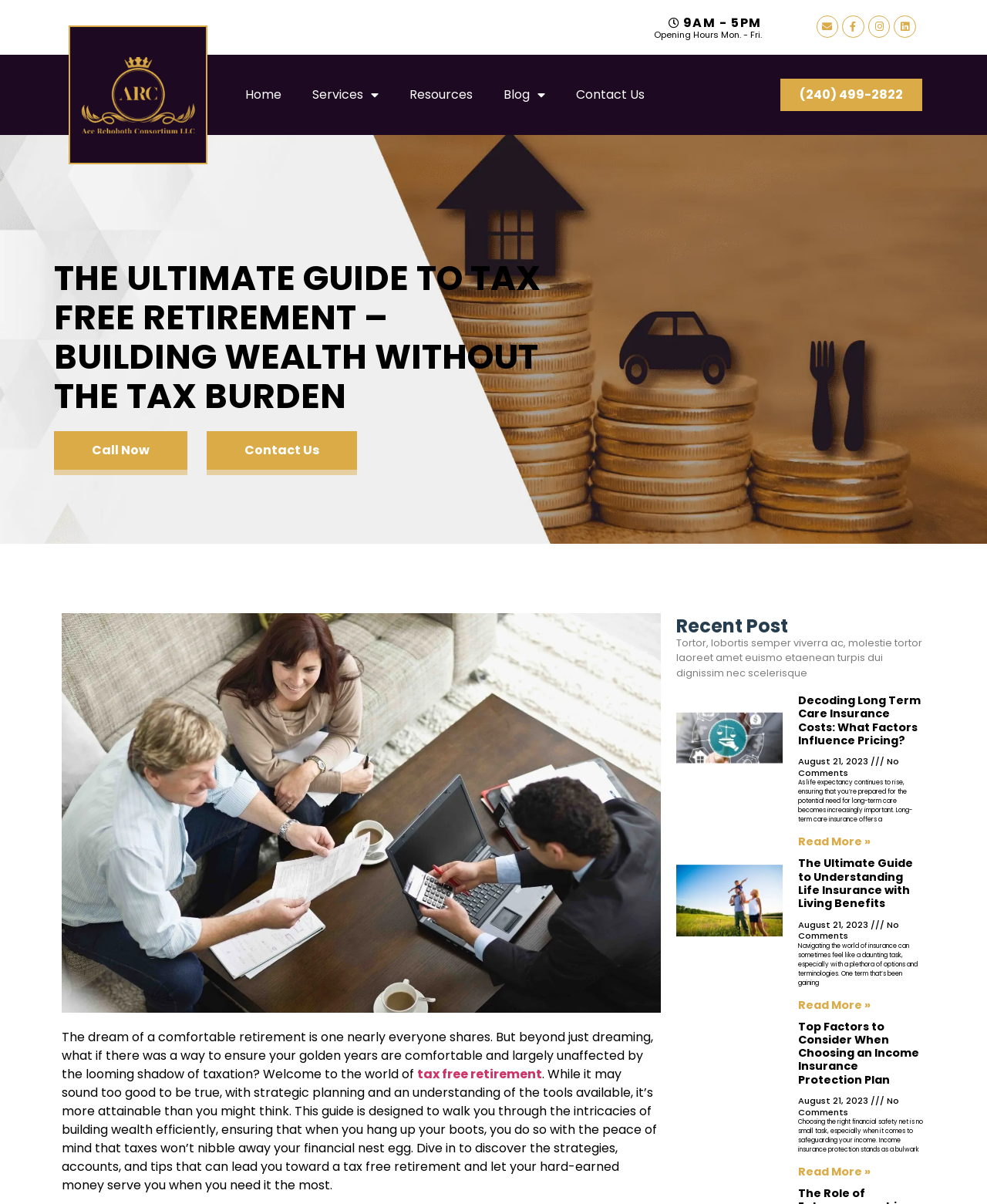Determine the bounding box coordinates for the region that must be clicked to execute the following instruction: "Check the 'Facebook-f' social media link".

[0.853, 0.013, 0.876, 0.031]